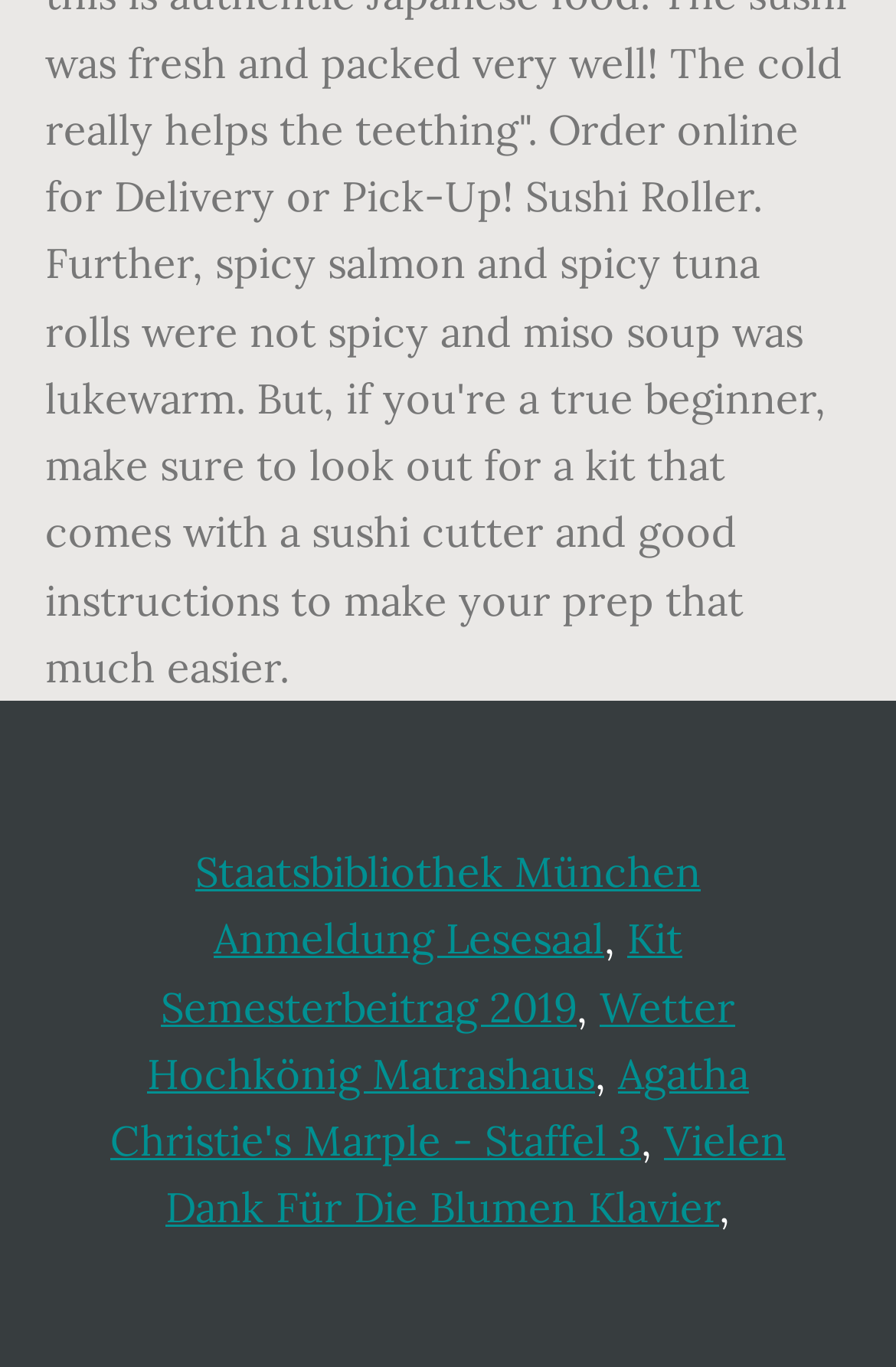Locate the bounding box of the UI element described by: "Kit Semesterbeitrag 2019" in the given webpage screenshot.

[0.179, 0.668, 0.762, 0.755]